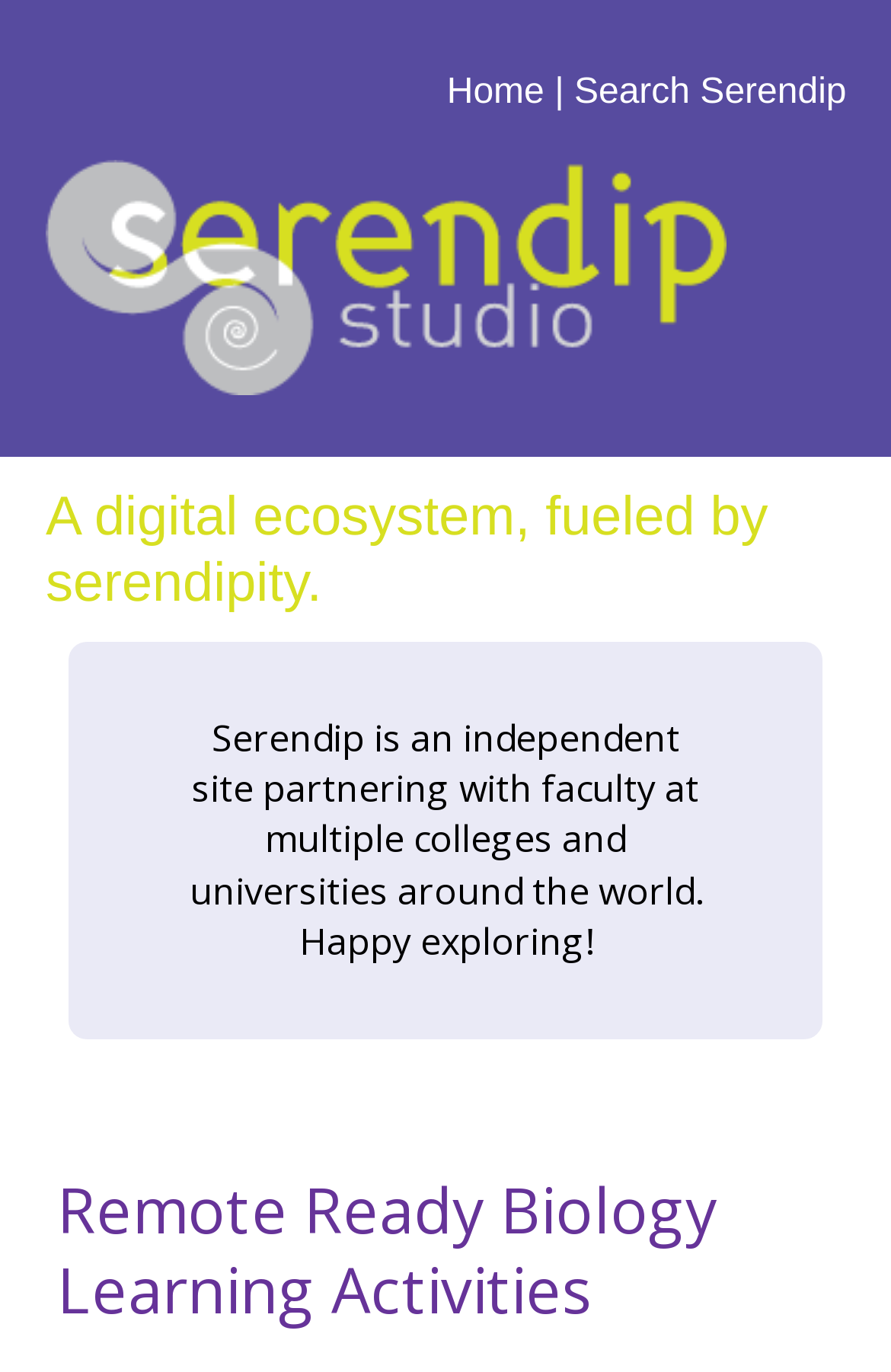Provide a comprehensive description of the webpage.

The webpage is titled "Psychoanalysis and Neuroscience" and has a navigation menu at the top, consisting of three links: "Home" positioned at the center, a separator "|" to its right, and "Search Serendip" at the top right corner. 

Below the navigation menu, there is a prominent section featuring "Serendip Studio", which is represented by an image and a link with the same name, located at the top left corner. The image and link are accompanied by a descriptive text, "A digital ecosystem, fueled by serendipity", positioned below them.

To the right of the "Serendip Studio" section, there is a paragraph of text that describes Serendip as an independent site partnering with faculty at multiple colleges and universities around the world, encouraging users to explore.

At the bottom of the page, there is a heading titled "Remote Ready Biology Learning Activities", which is positioned near the bottom right corner of the page.